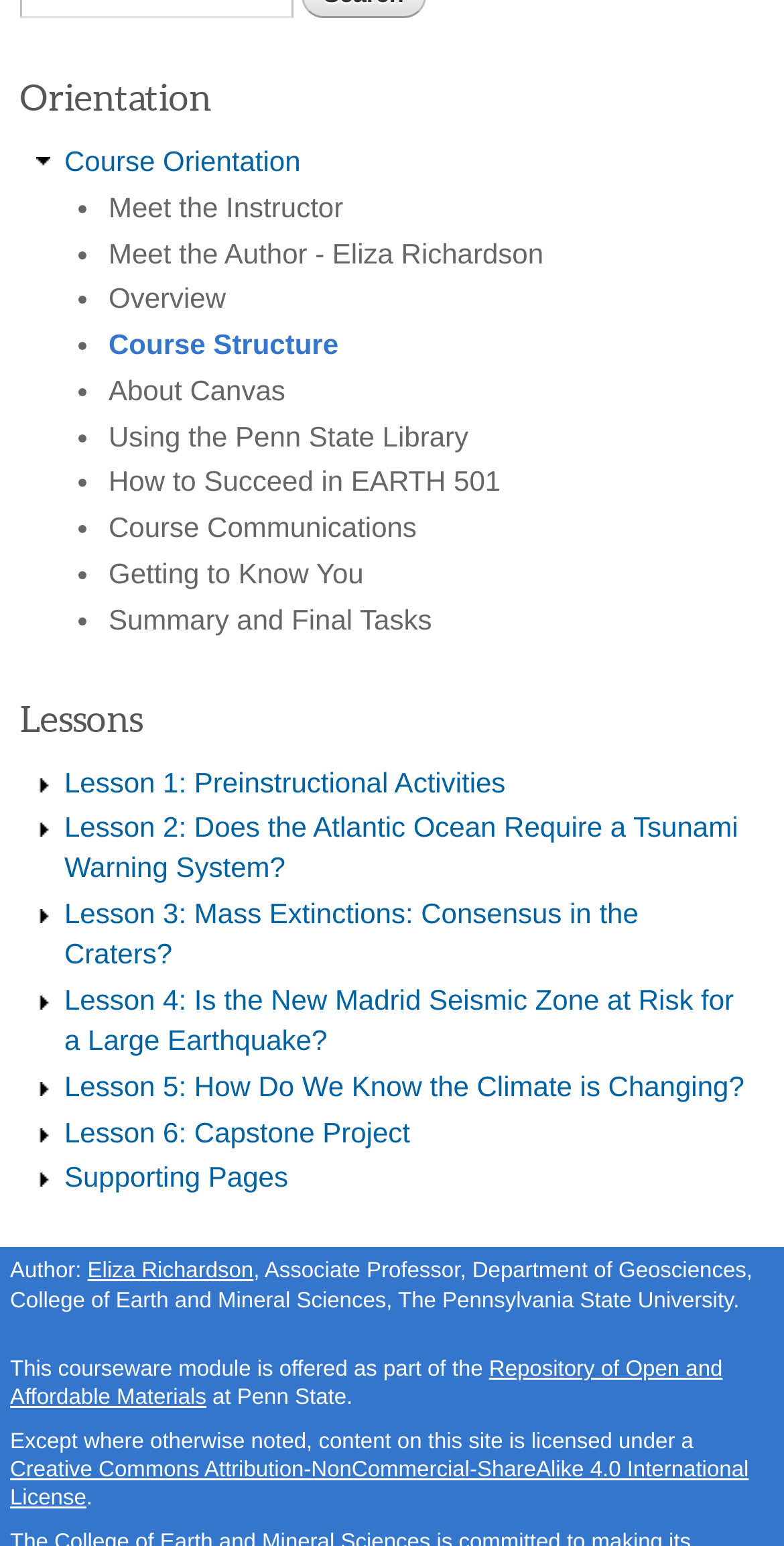Please identify the bounding box coordinates of the element's region that I should click in order to complete the following instruction: "go to about page". The bounding box coordinates consist of four float numbers between 0 and 1, i.e., [left, top, right, bottom].

None